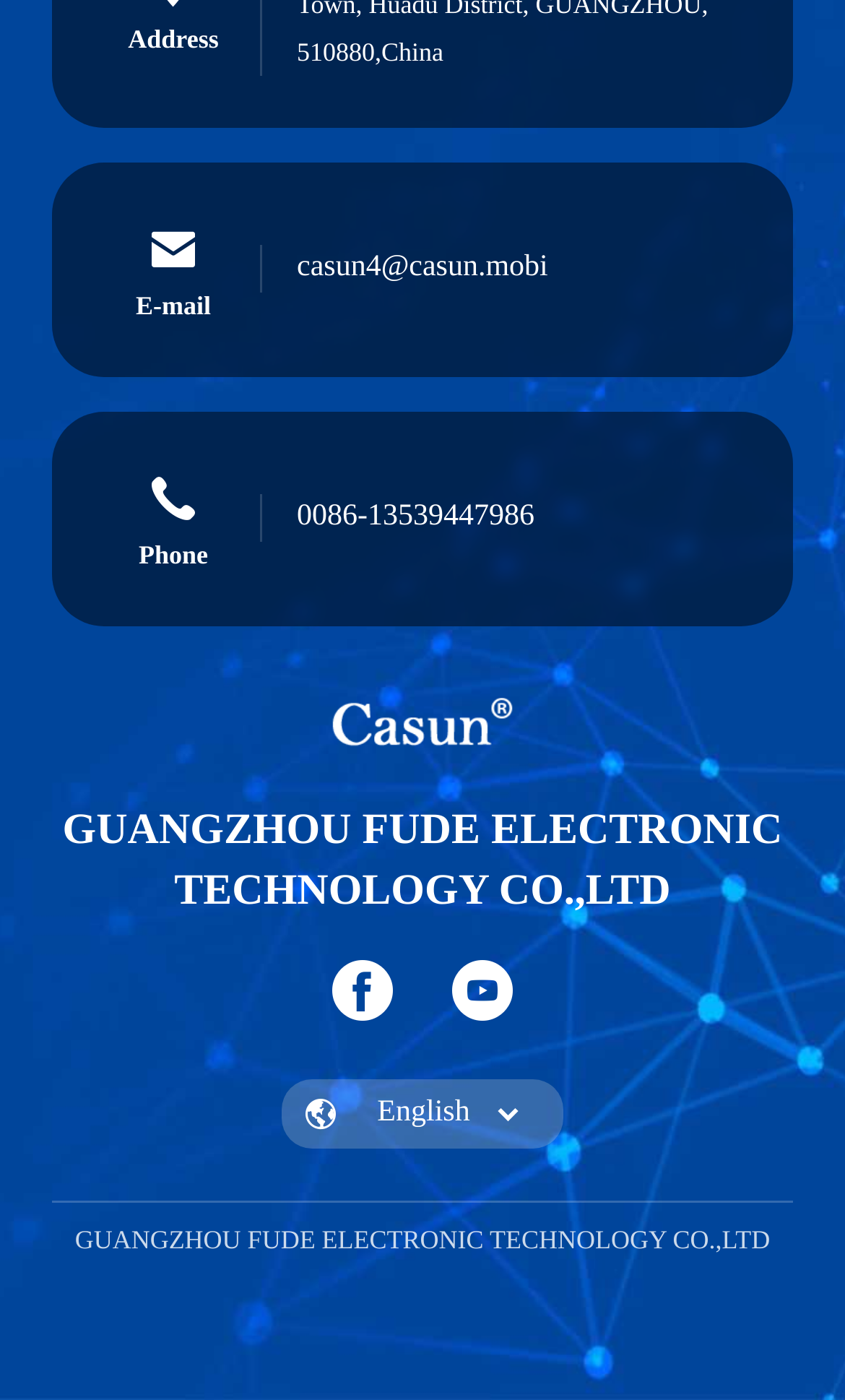Observe the image and answer the following question in detail: What is the company's email address?

I found the email address by looking at the StaticText element with the label 'E-mail' and the corresponding link element with the text 'casun4@casun.mobi'.